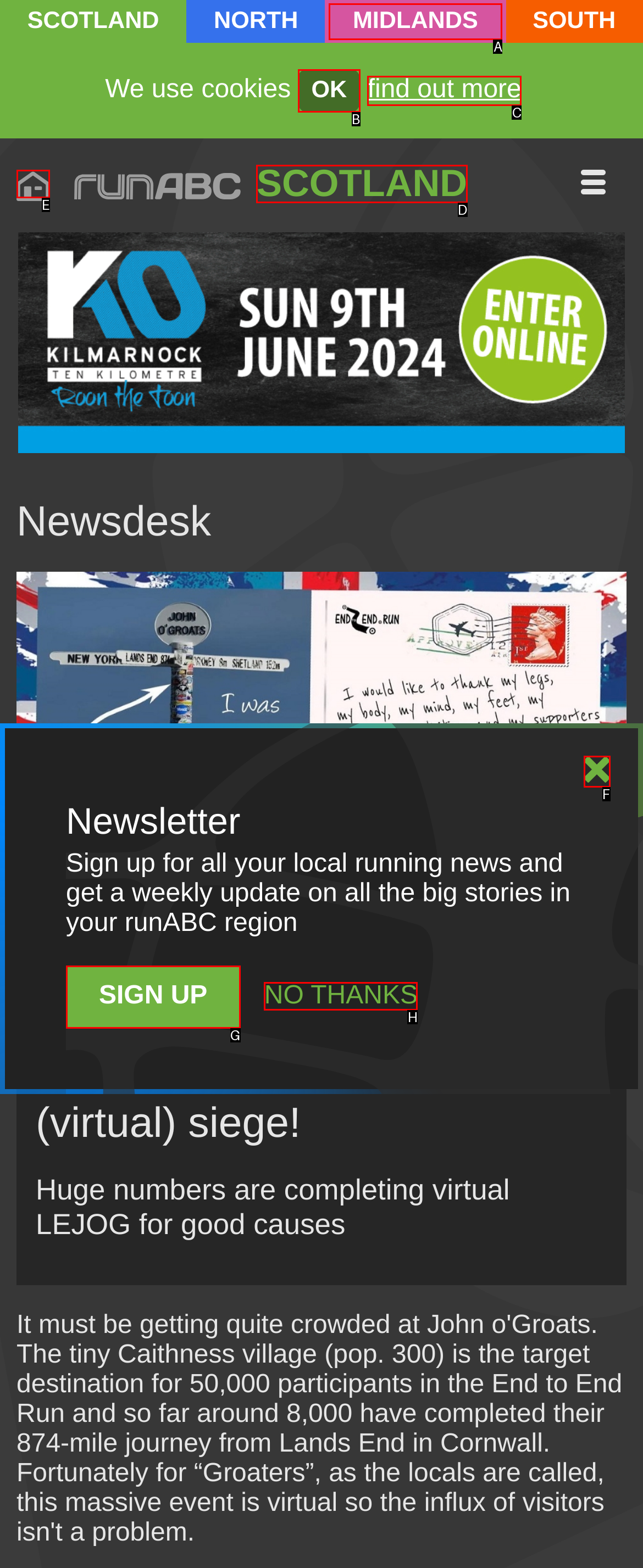Find the HTML element that matches the description: parent_node: SCOTLAND
Respond with the corresponding letter from the choices provided.

E